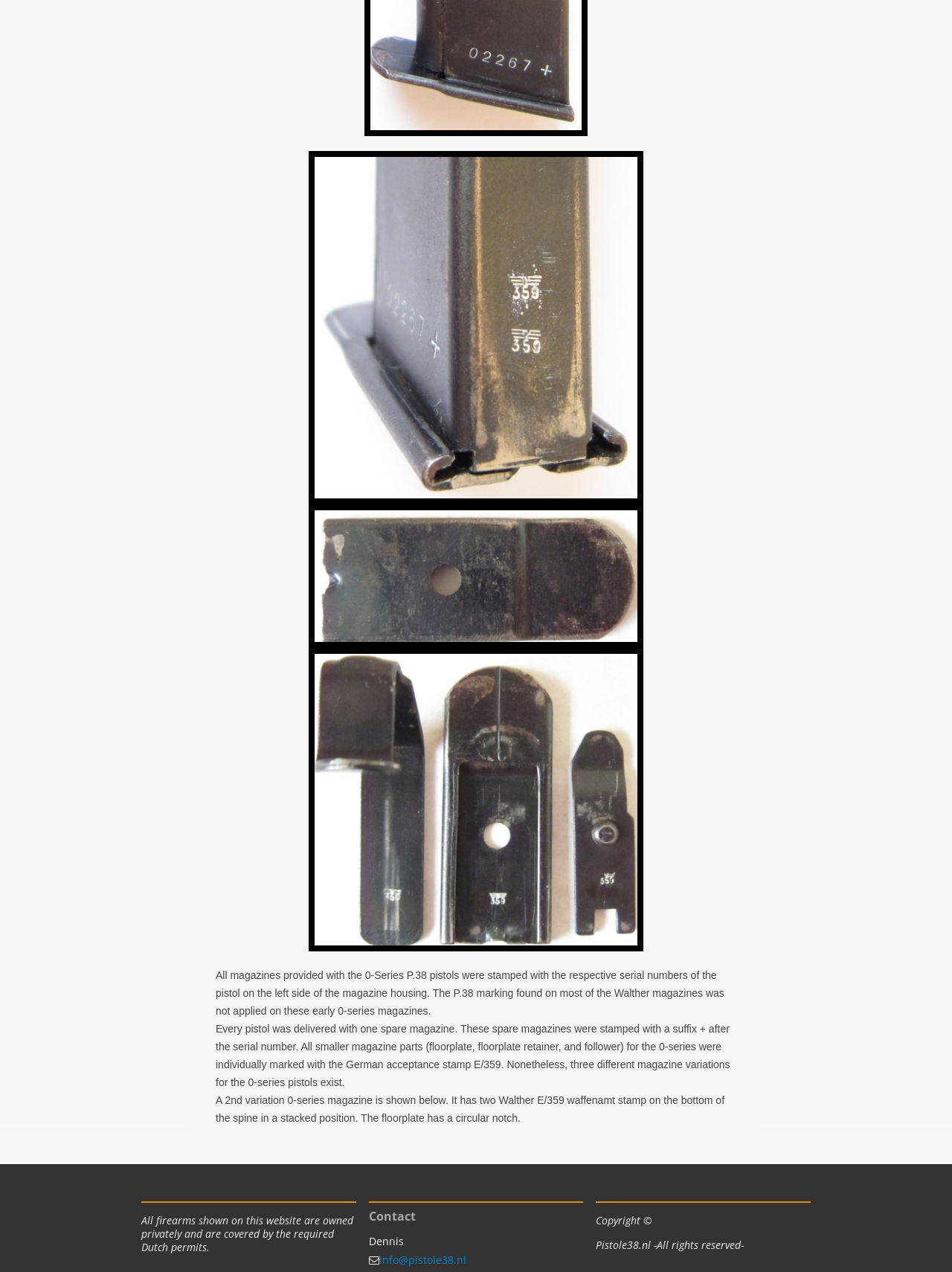What is the name of the person to contact?
Deliver a detailed and extensive answer to the question.

I found the static text element with the name 'Dennis' which is likely to be the name of the person to contact.